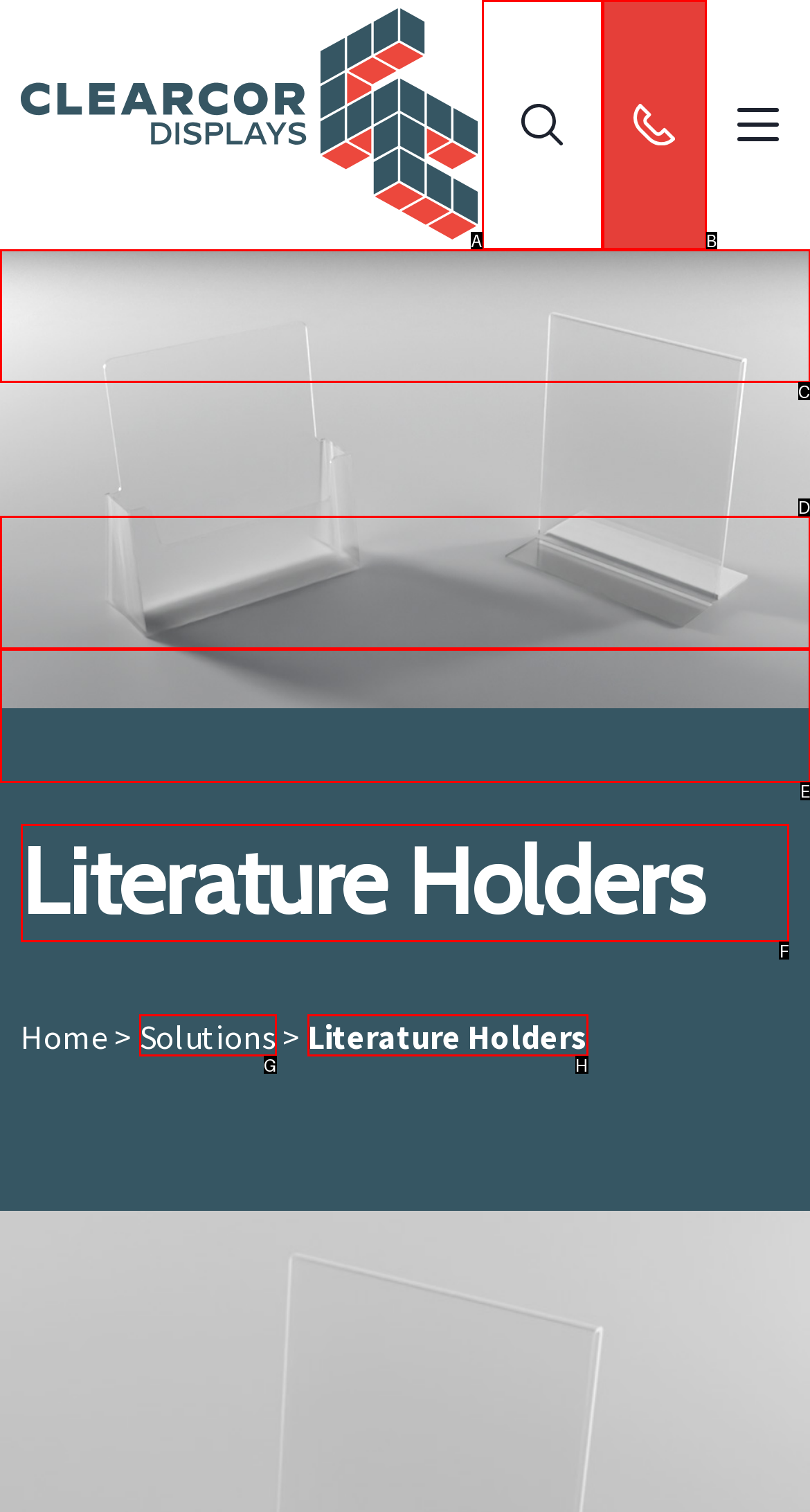Identify the correct option to click in order to accomplish the task: Explore literature holders Provide your answer with the letter of the selected choice.

F